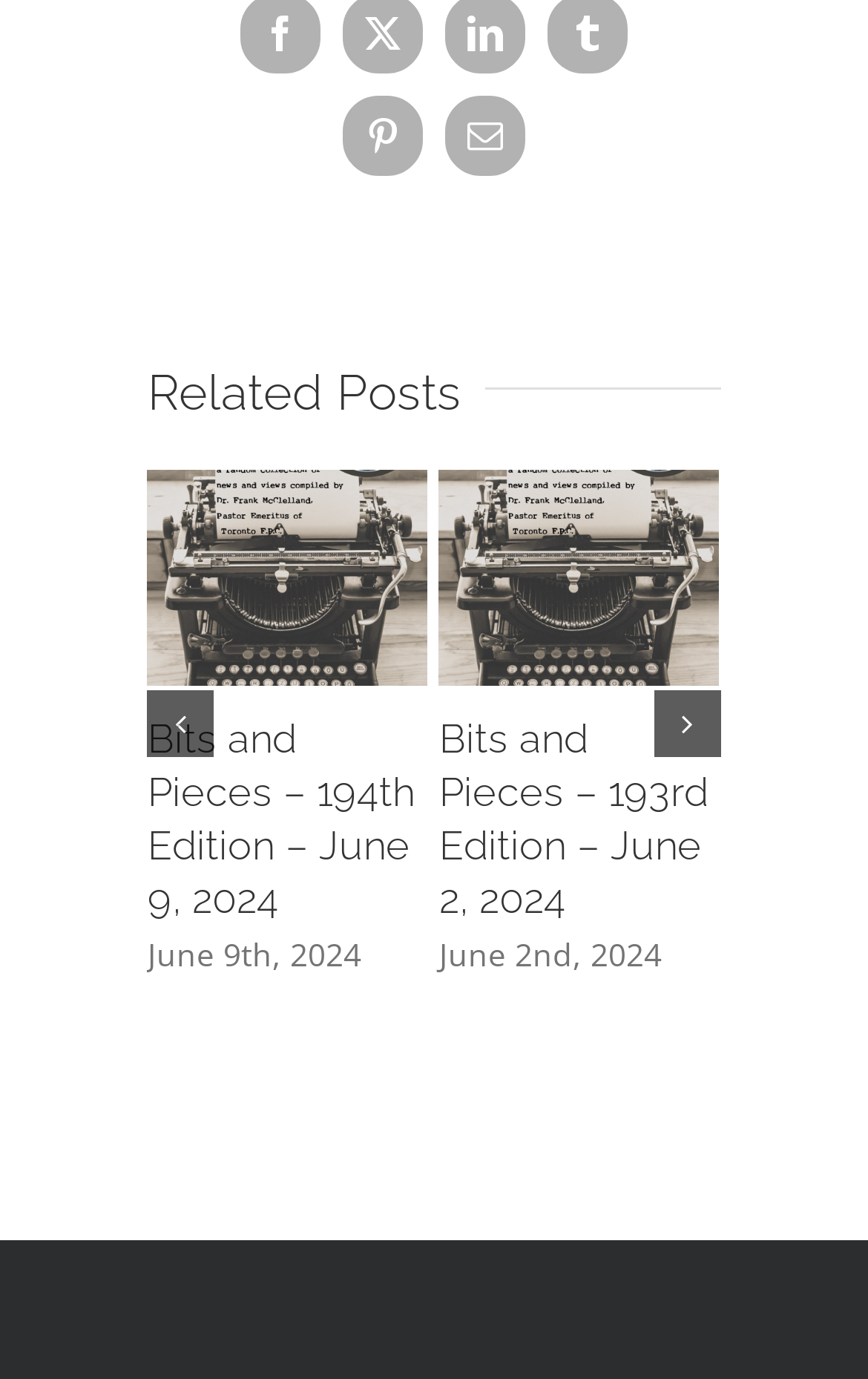Specify the bounding box coordinates of the area to click in order to execute this command: 'Click on Pinterest'. The coordinates should consist of four float numbers ranging from 0 to 1, and should be formatted as [left, top, right, bottom].

[0.395, 0.069, 0.487, 0.127]